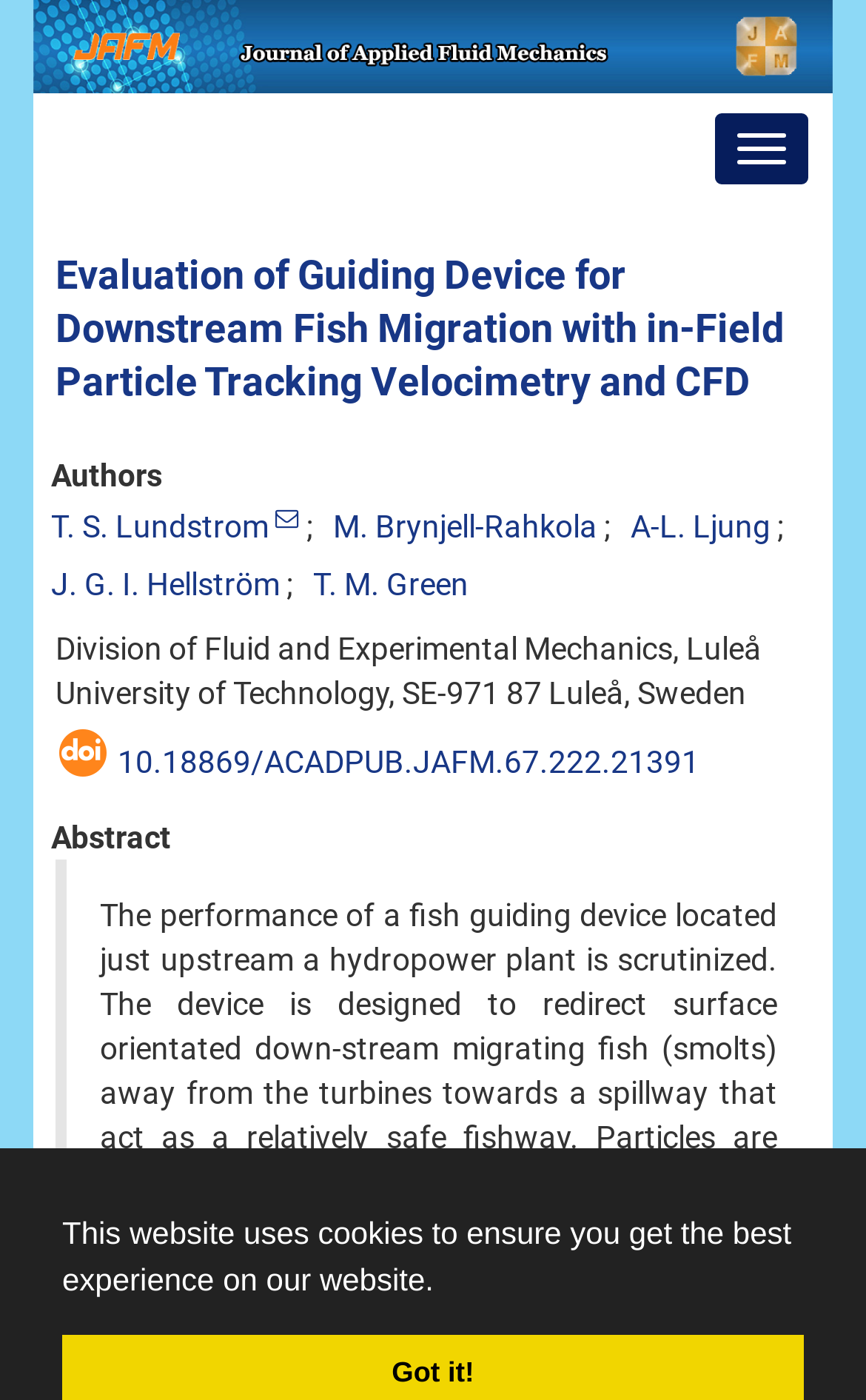From the element description: "Toggle navigation", extract the bounding box coordinates of the UI element. The coordinates should be expressed as four float numbers between 0 and 1, in the order [left, top, right, bottom].

[0.823, 0.079, 0.936, 0.133]